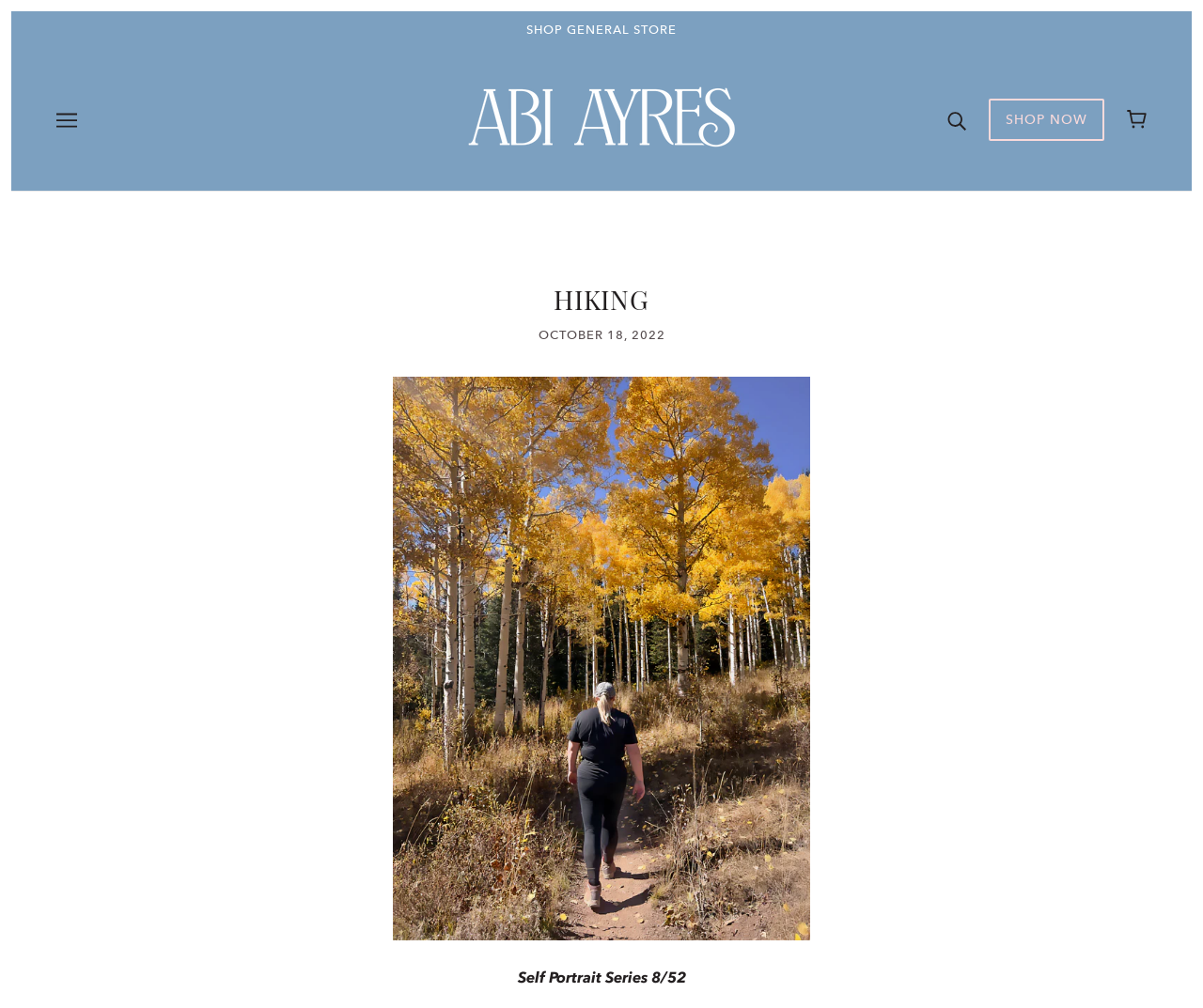Give a detailed explanation of the elements present on the webpage.

The webpage appears to be a personal blog or website, with a focus on hiking and outdoor activities. At the top left corner, there is a link to a "SHOP GENERAL STORE" and a dropdown menu icon. Next to it, there is a link to the website's homepage, "Abi Ayres", accompanied by a small image of the same name.

On the top right corner, there are three links: "Search", "SHOP NOW", and "Cart", each with a small icon. The "Cart" link has a dropdown menu.

Below the top navigation bar, there is a large heading "HIKING" that spans most of the width of the page. Underneath it, there is a timestamp "OCTOBER 18, 2022" and a large image related to hiking, taking up most of the page's height.

At the very bottom of the page, there is a text "Self Portrait Series 8/52", which seems to be the title of a blog post or article. The meta description suggests that the content of the page is related to the author's childhood hiking experiences with their dad.